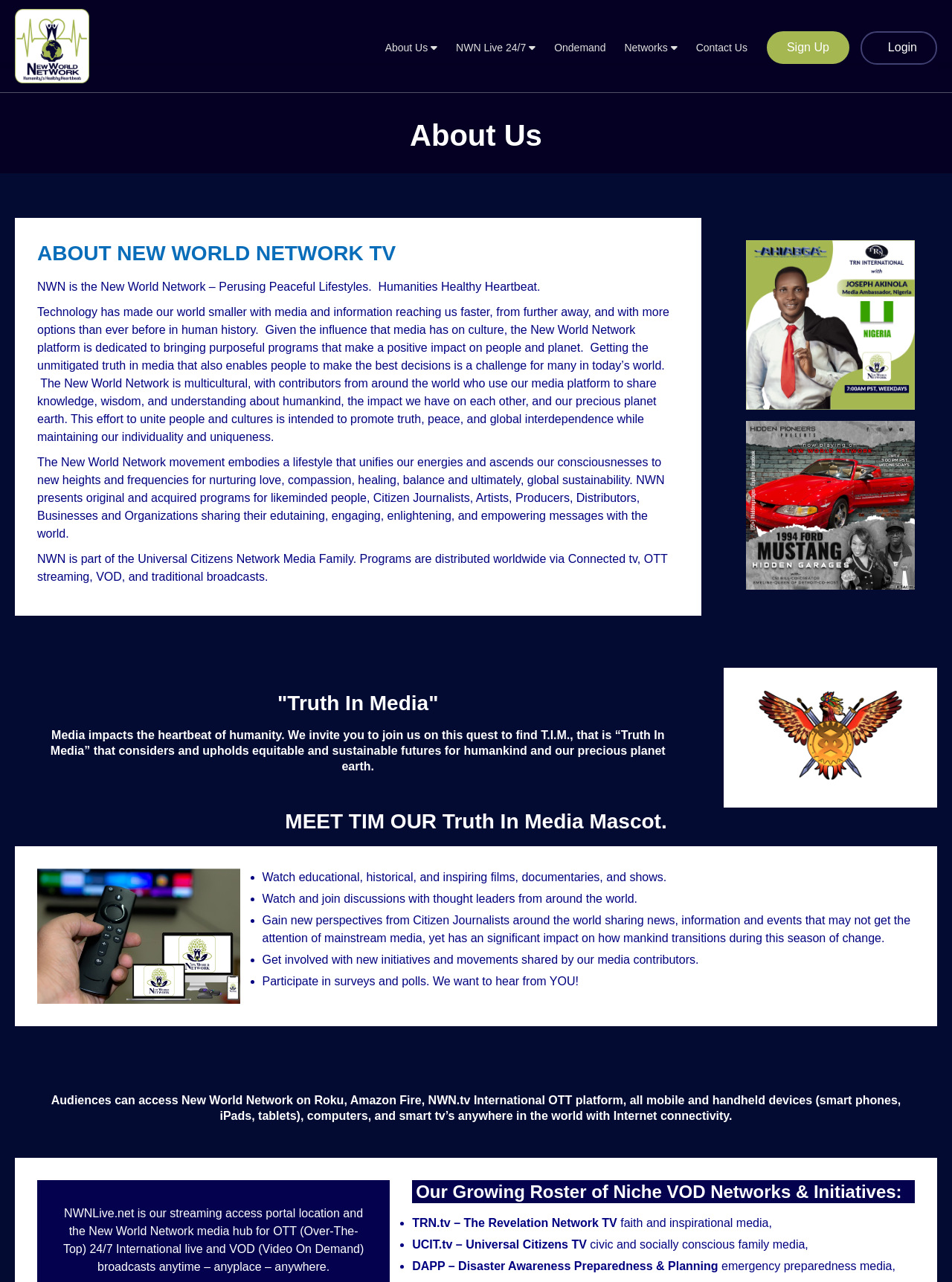What is the name of the network?
Using the visual information from the image, give a one-word or short-phrase answer.

NWN